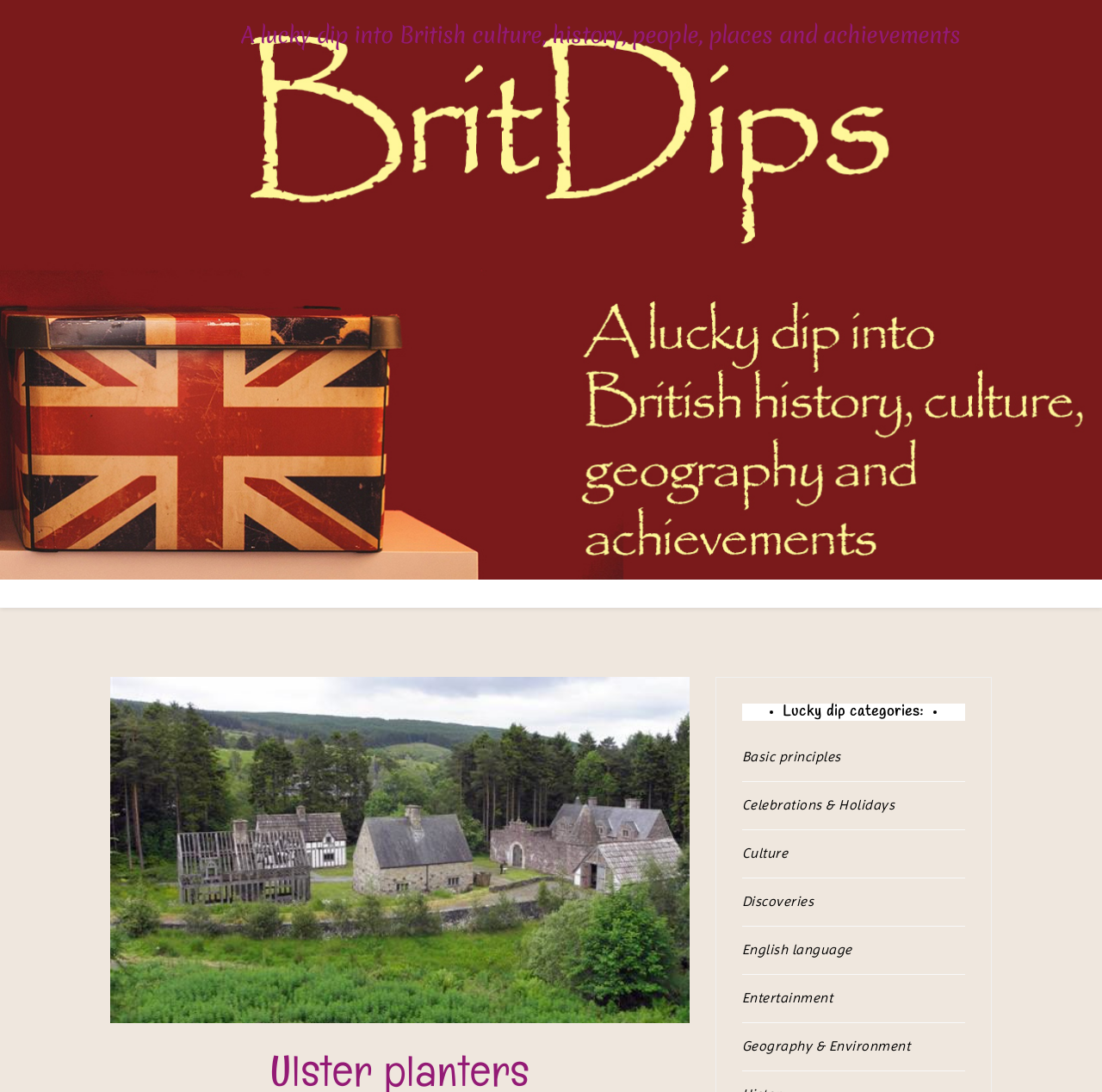Specify the bounding box coordinates of the area to click in order to follow the given instruction: "Explore 'Quoting Neil Oliver...'."

[0.709, 0.873, 0.84, 0.889]